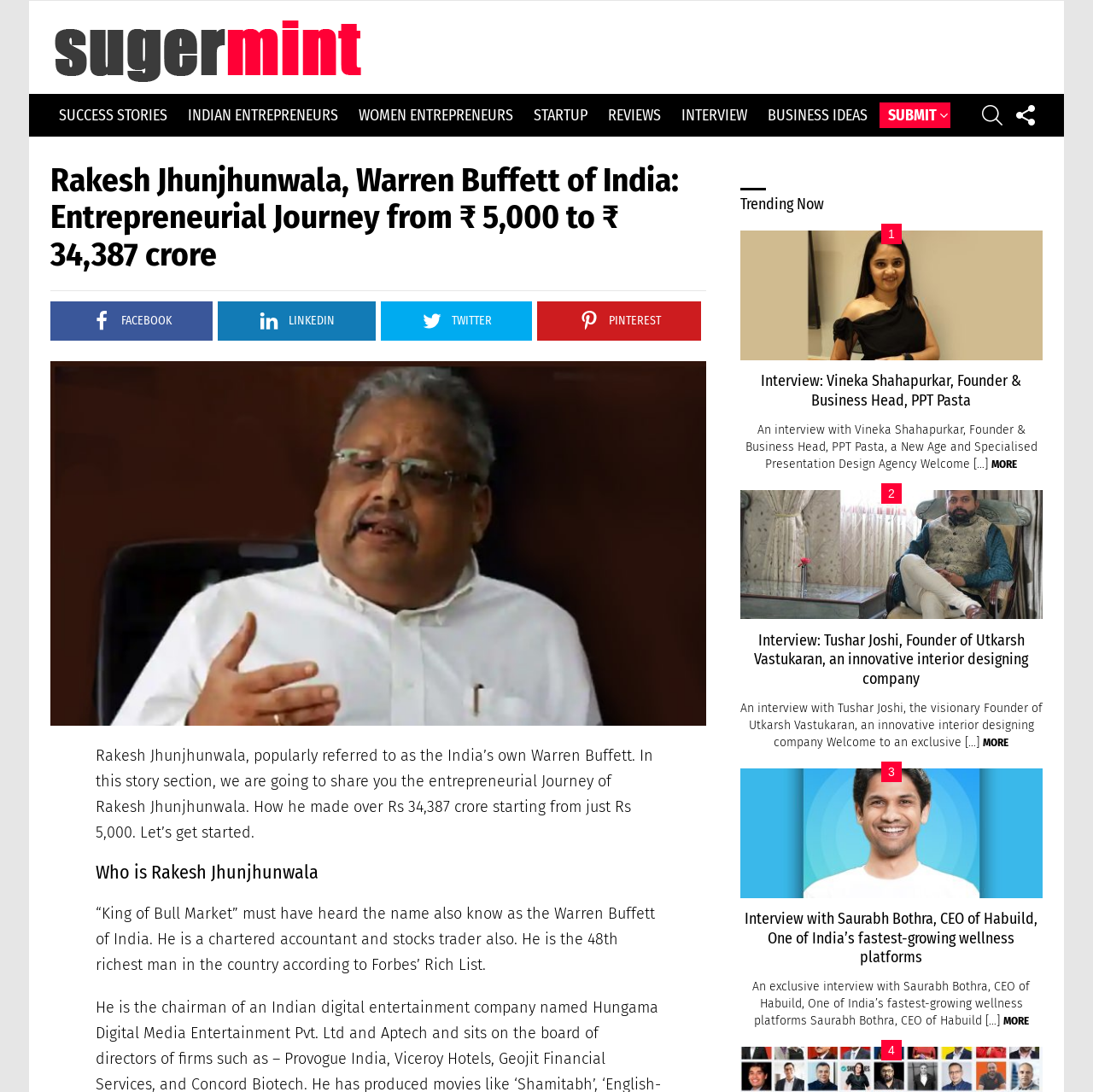Could you identify the text that serves as the heading for this webpage?

Rakesh Jhunjhunwala, Warren Buffett of India: Entrepreneurial Journey from ₹ 5,000 to ₹ 34,387 crore